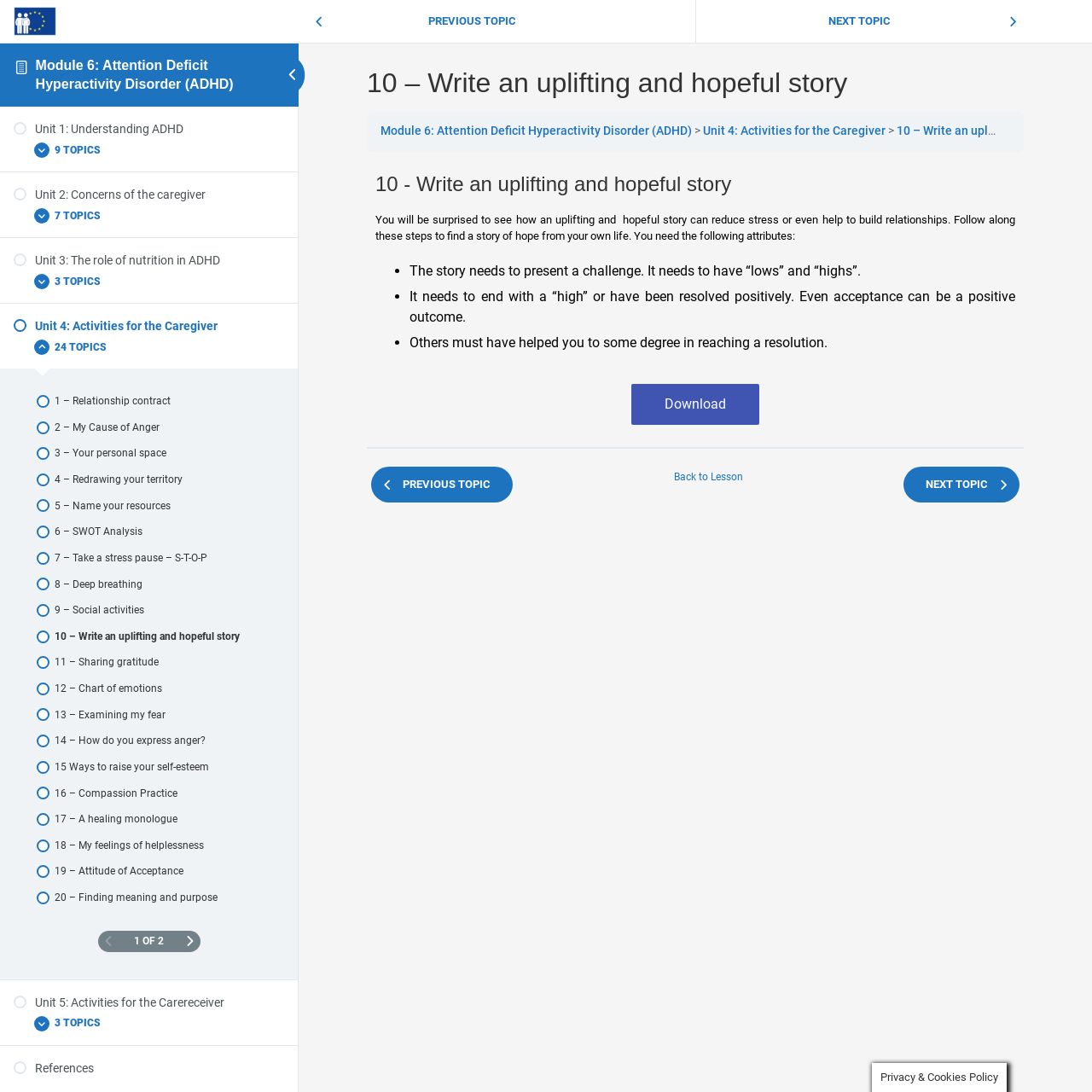Identify the bounding box coordinates of the clickable region necessary to fulfill the following instruction: "Download the story template". The bounding box coordinates should be four float numbers between 0 and 1, i.e., [left, top, right, bottom].

[0.578, 0.352, 0.695, 0.389]